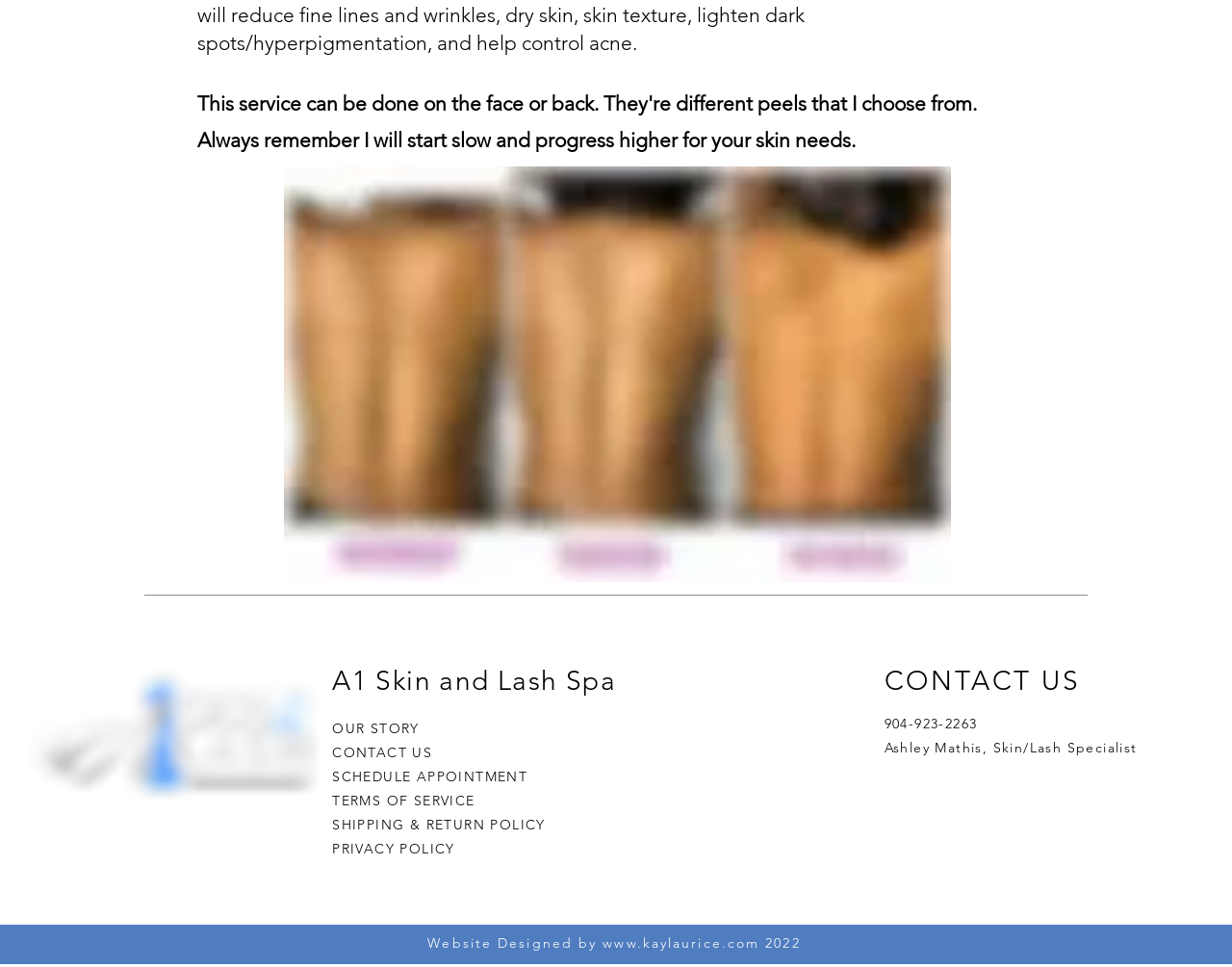Please specify the bounding box coordinates of the region to click in order to perform the following instruction: "view our story".

[0.27, 0.744, 0.341, 0.762]